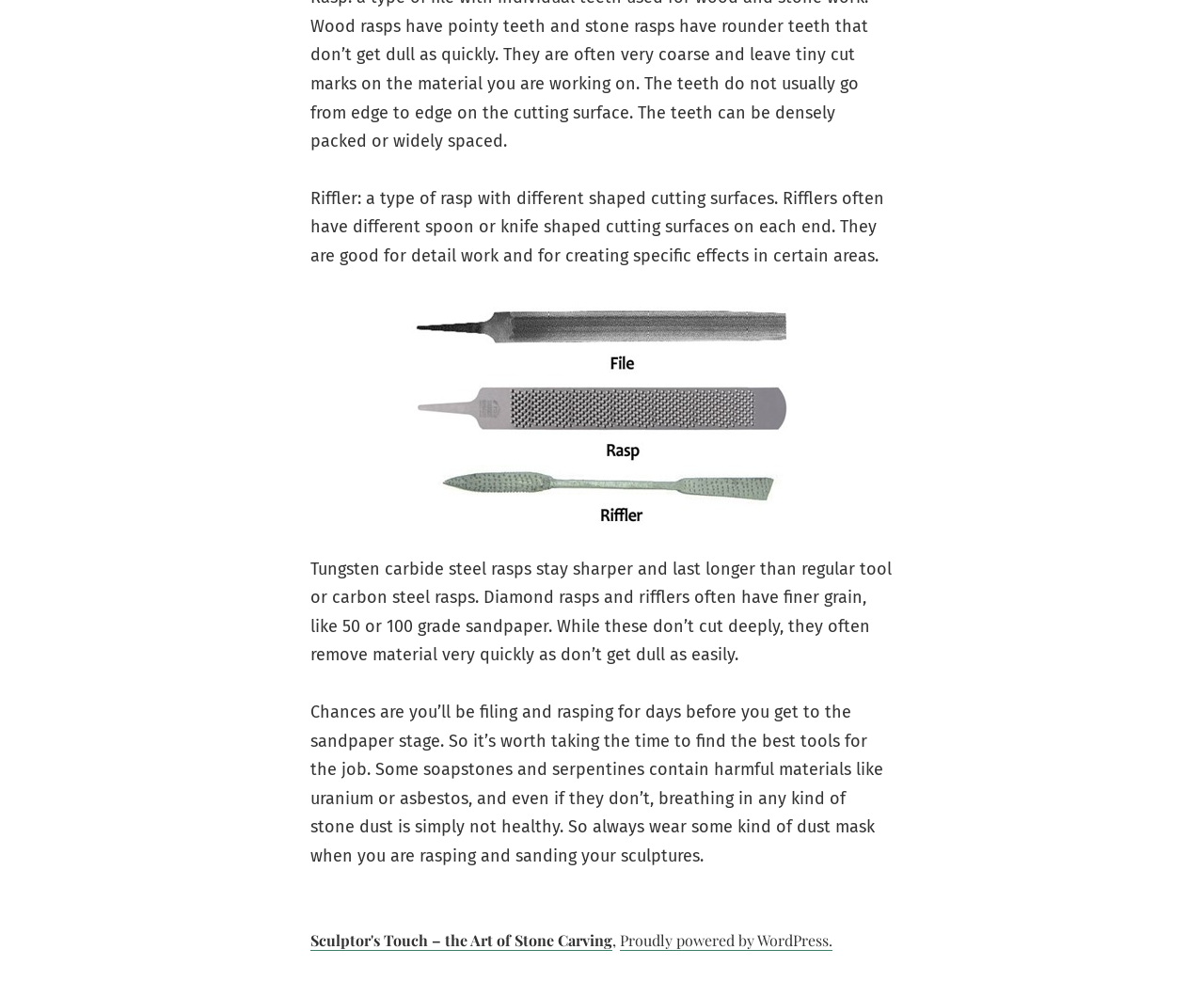What is the name of the website?
Please answer the question as detailed as possible based on the image.

The link in the footer section of the webpage indicates that the website is called 'Sculptor's Touch – the Art of Stone Carving'.